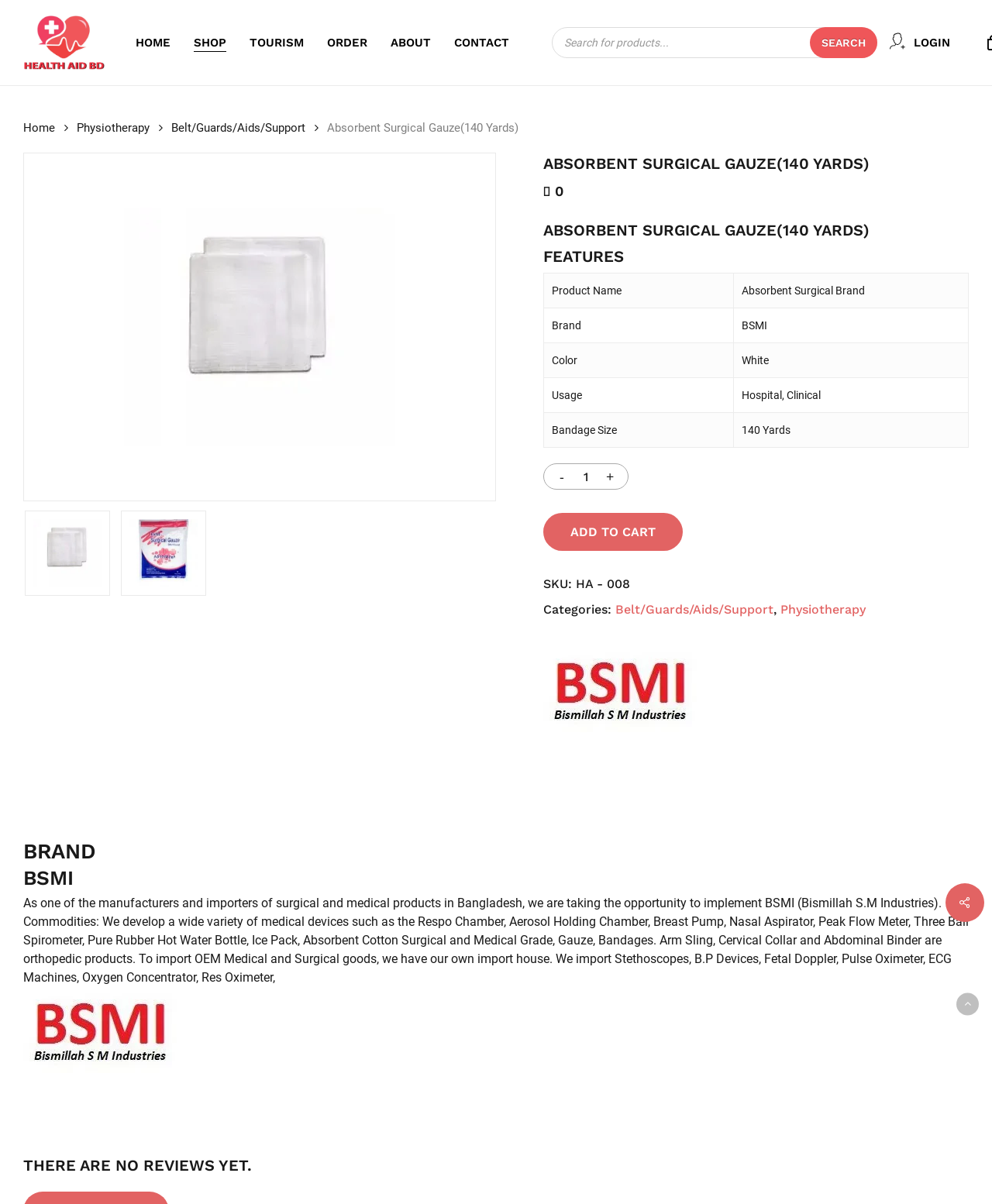Find the bounding box coordinates of the clickable element required to execute the following instruction: "Go to the BSMI brand page". Provide the coordinates as four float numbers between 0 and 1, i.e., [left, top, right, bottom].

[0.548, 0.537, 0.702, 0.613]